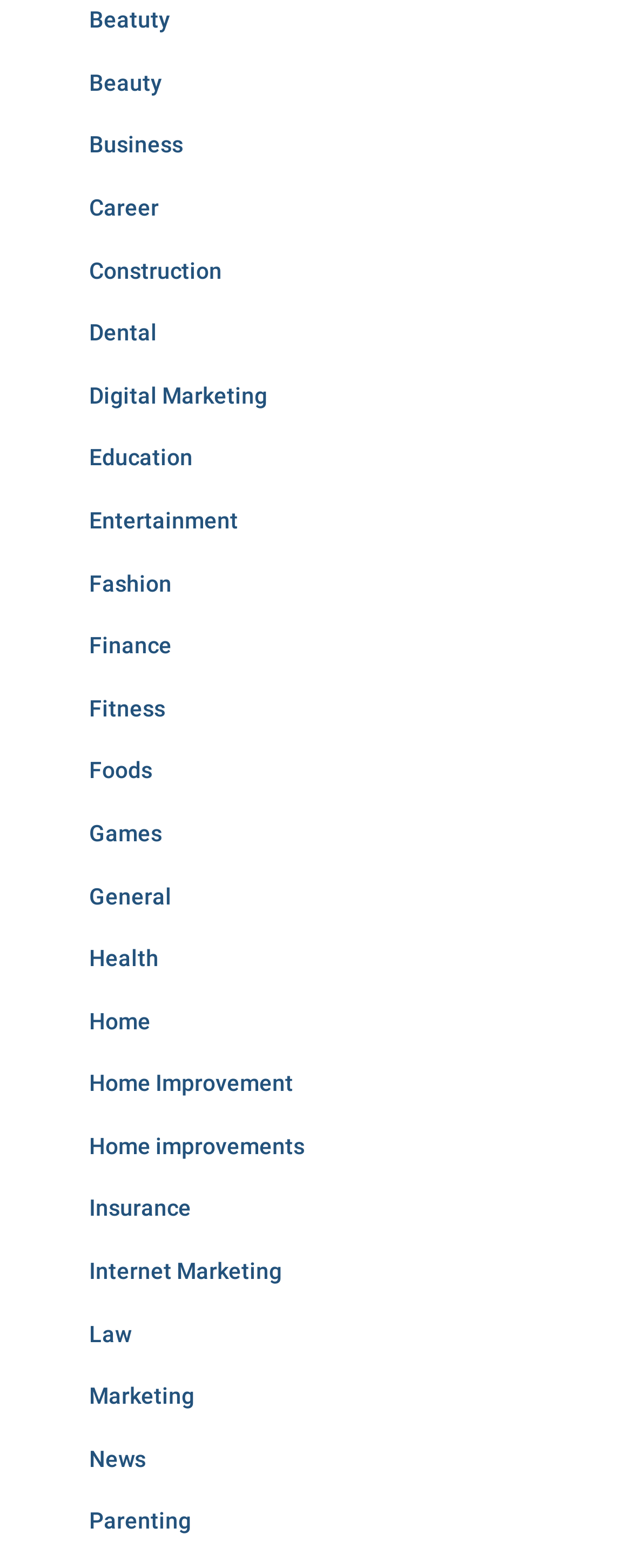Please determine the bounding box coordinates of the section I need to click to accomplish this instruction: "browse Fashion".

[0.141, 0.363, 0.272, 0.38]